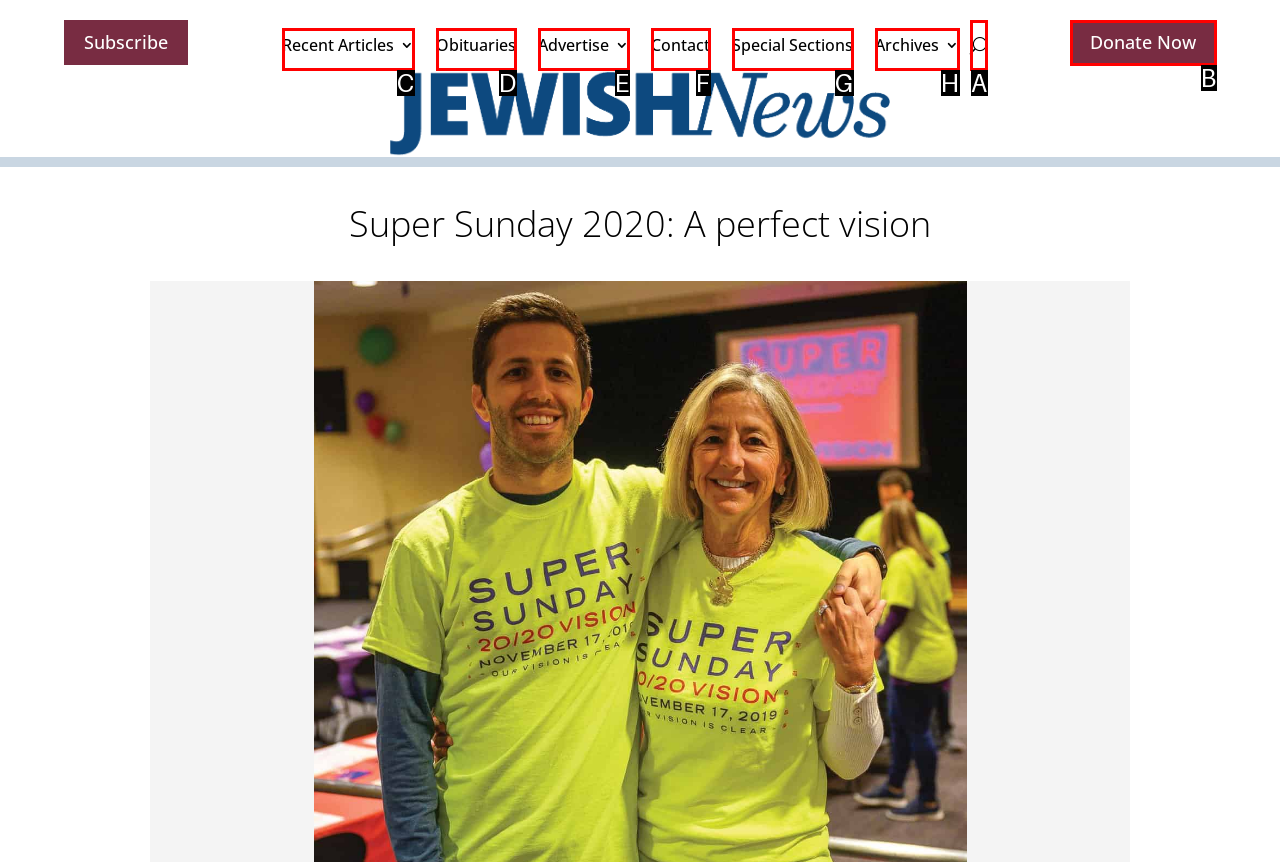Identify the letter of the UI element that corresponds to: parent_node: Recent Articles
Respond with the letter of the option directly.

A